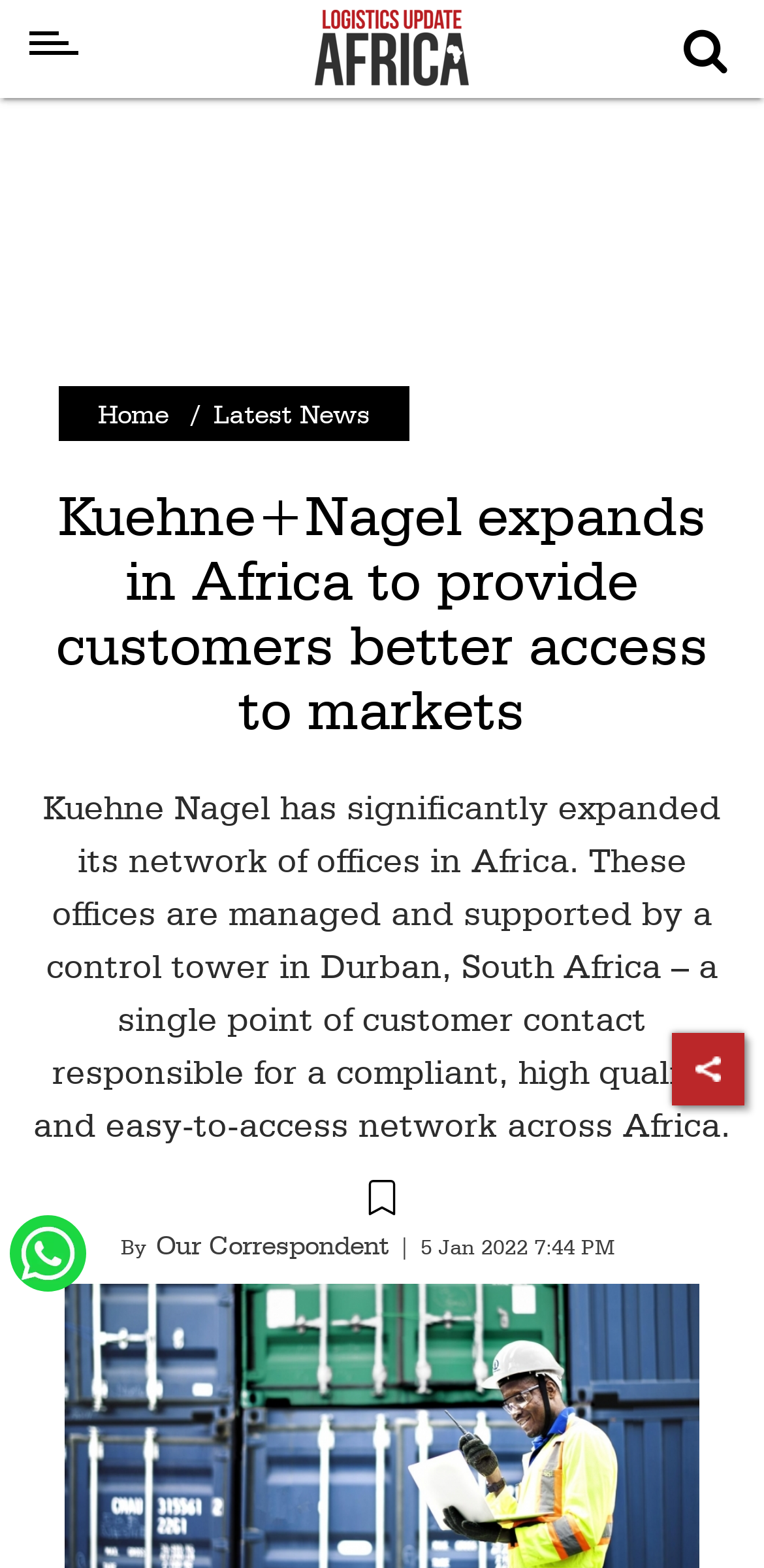Can you specify the bounding box coordinates for the region that should be clicked to fulfill this instruction: "Click on Subscribe Print".

[0.051, 0.836, 0.21, 0.891]